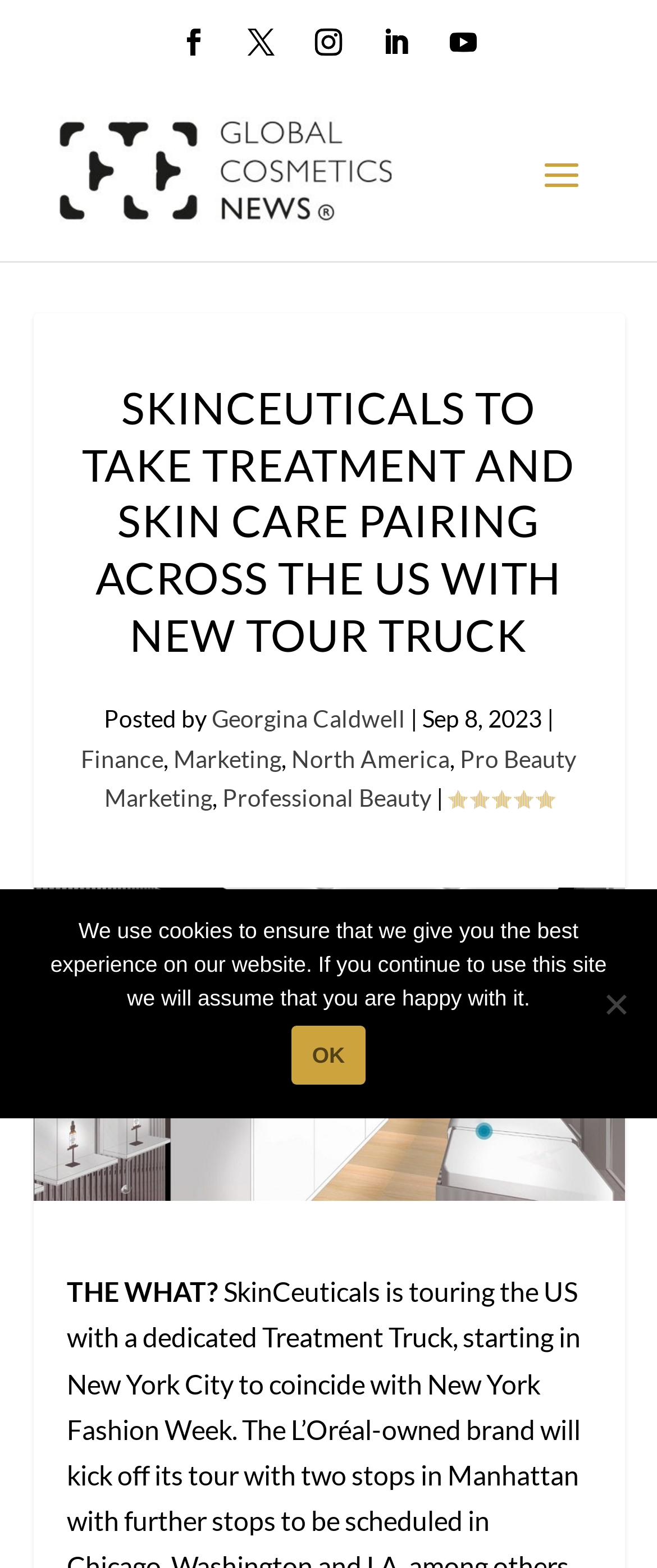Using the webpage screenshot, locate the HTML element that fits the following description and provide its bounding box: "Pro Beauty Marketing".

[0.159, 0.474, 0.877, 0.518]